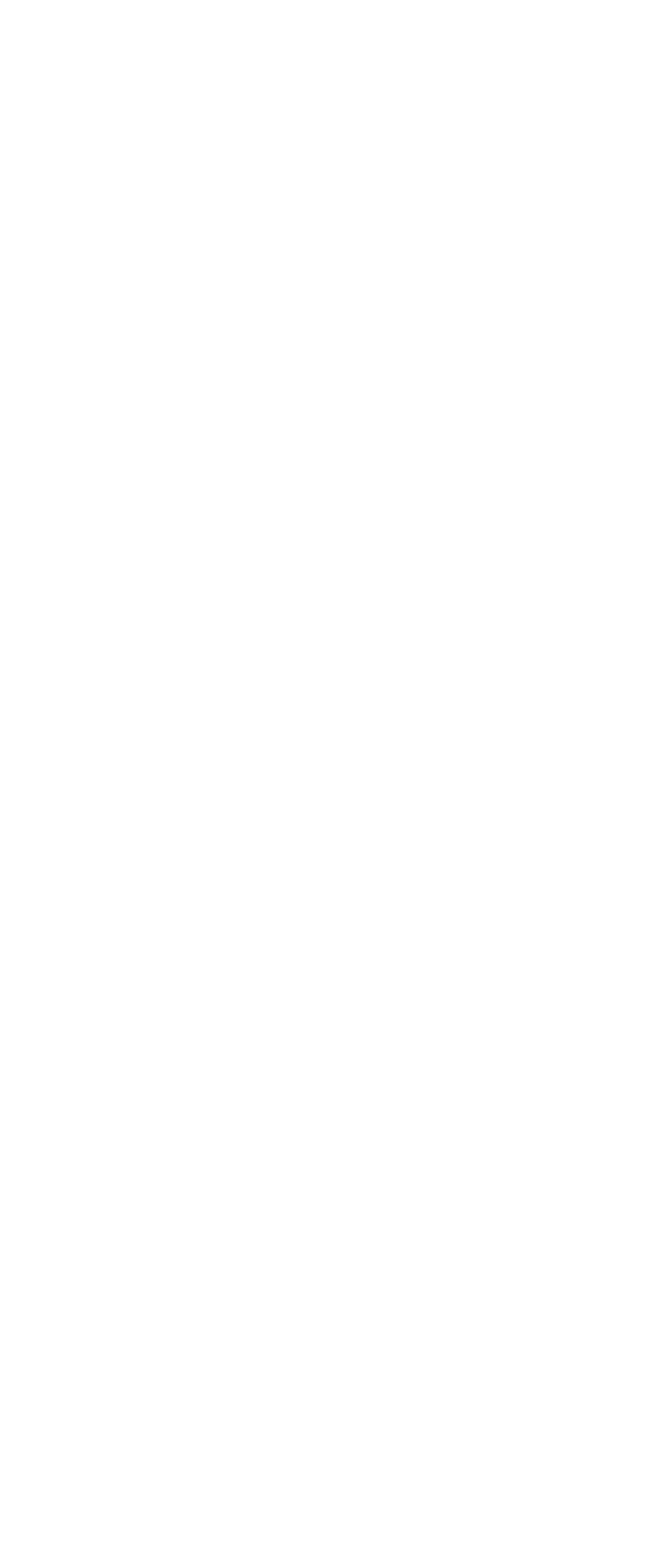What is the topic of the first related article?
Using the image as a reference, give a one-word or short phrase answer.

Video Streaming Technology